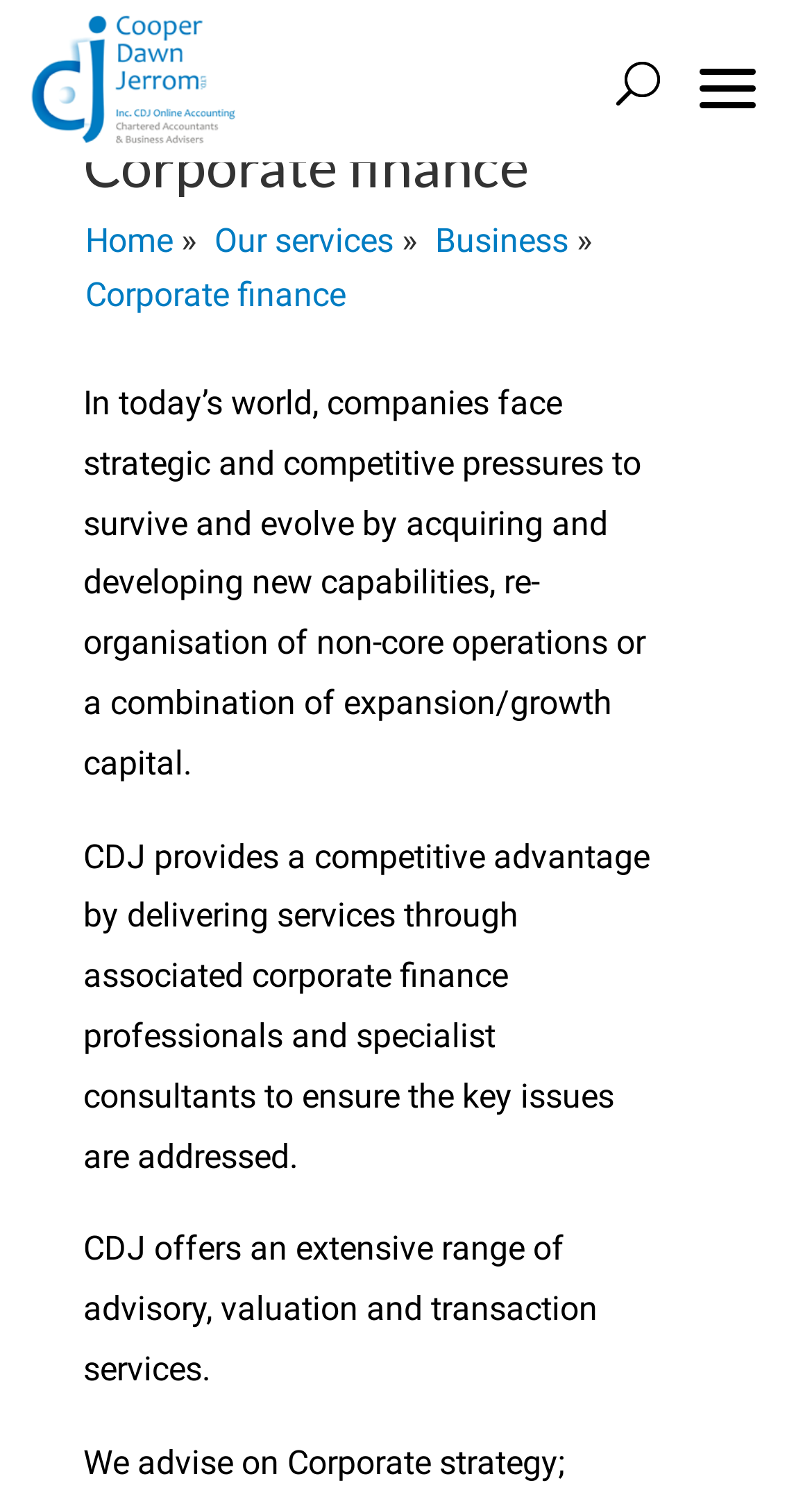Identify the coordinates of the bounding box for the element that must be clicked to accomplish the instruction: "Visit the home page".

[0.105, 0.148, 0.213, 0.175]